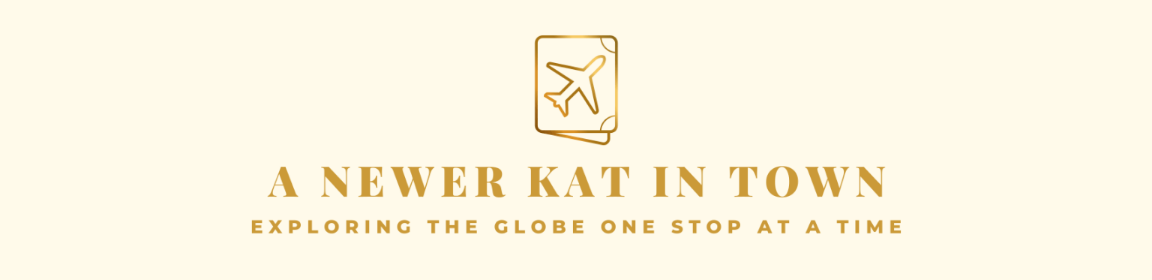Could you please study the image and provide a detailed answer to the question:
What symbolizes travel and adventure?

Above the title, there is an elegant icon of an airplane, which symbolizes travel and adventure, reflecting the blog's theme of sharing travel experiences and exploration.